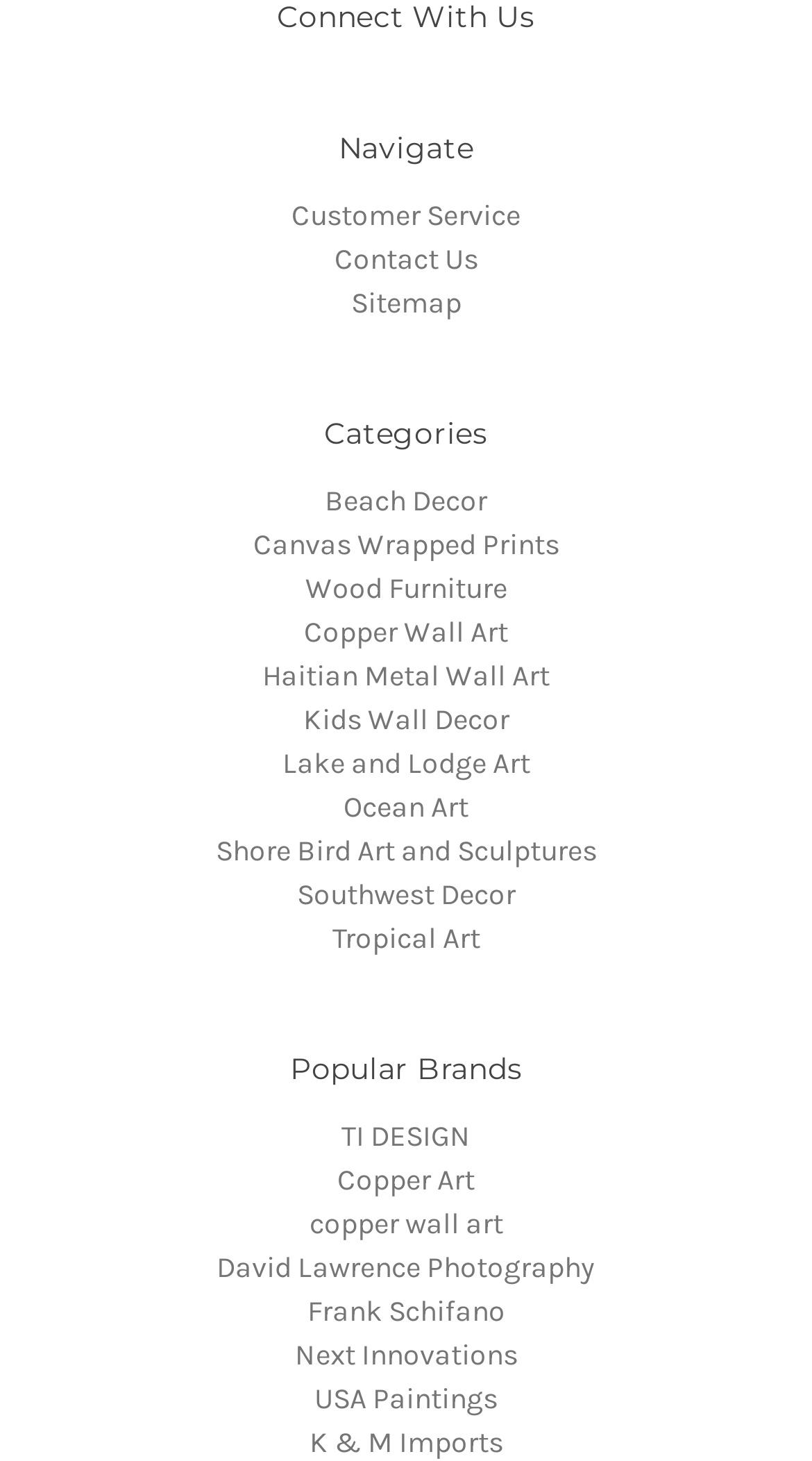Find the bounding box coordinates of the clickable element required to execute the following instruction: "Explore TI DESIGN". Provide the coordinates as four float numbers between 0 and 1, i.e., [left, top, right, bottom].

[0.421, 0.766, 0.579, 0.79]